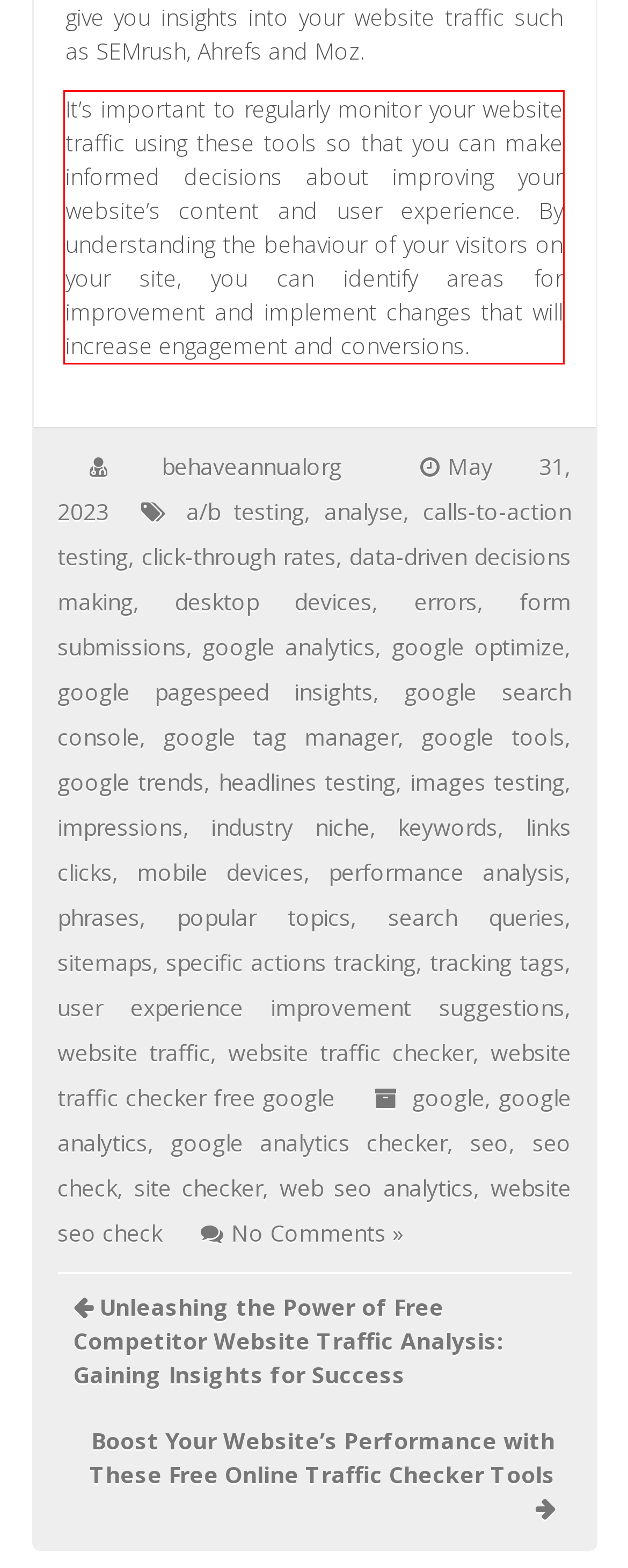Observe the screenshot of the webpage, locate the red bounding box, and extract the text content within it.

It’s important to regularly monitor your website traffic using these tools so that you can make informed decisions about improving your website’s content and user experience. By understanding the behaviour of your visitors on your site, you can identify areas for improvement and implement changes that will increase engagement and conversions.